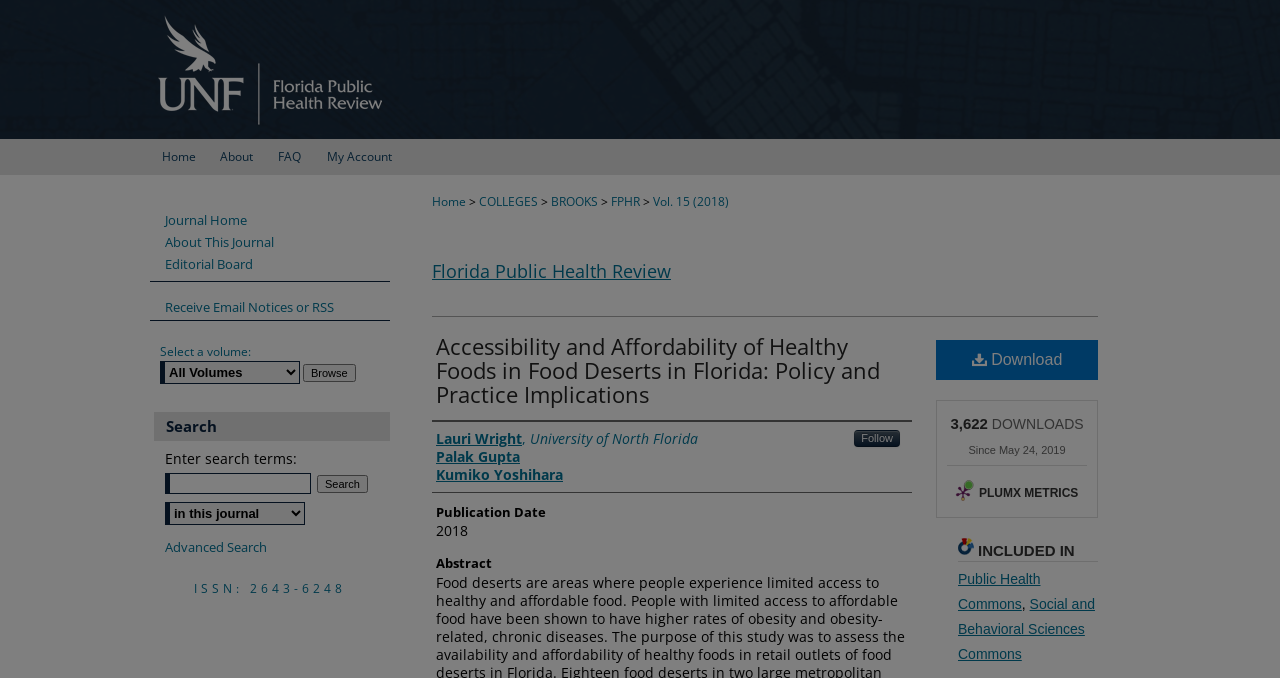Identify the bounding box coordinates of the part that should be clicked to carry out this instruction: "Browse through the volumes".

[0.237, 0.537, 0.278, 0.563]